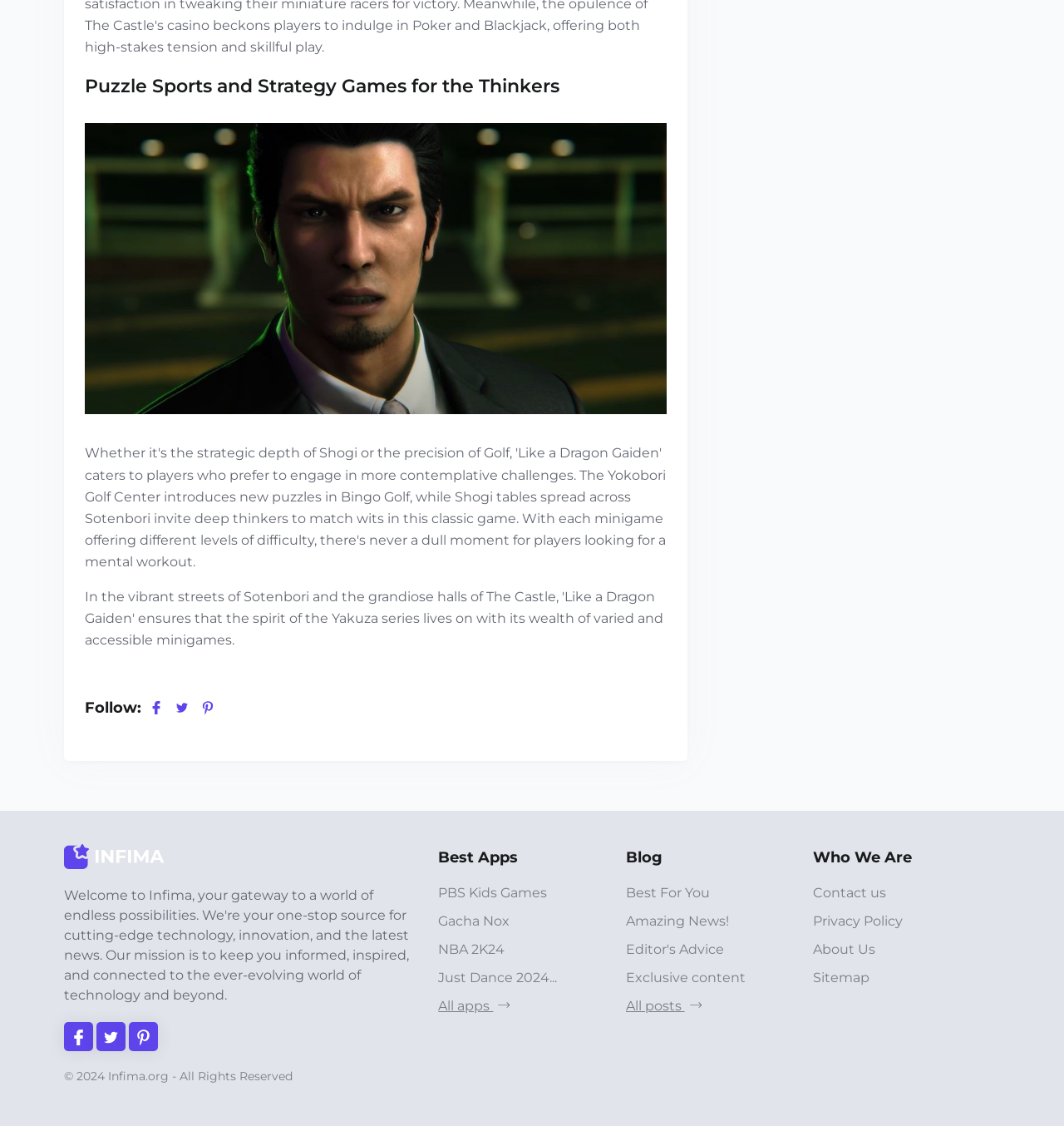Locate the bounding box coordinates of the clickable area to execute the instruction: "Contact us". Provide the coordinates as four float numbers between 0 and 1, represented as [left, top, right, bottom].

[0.764, 0.784, 0.932, 0.802]